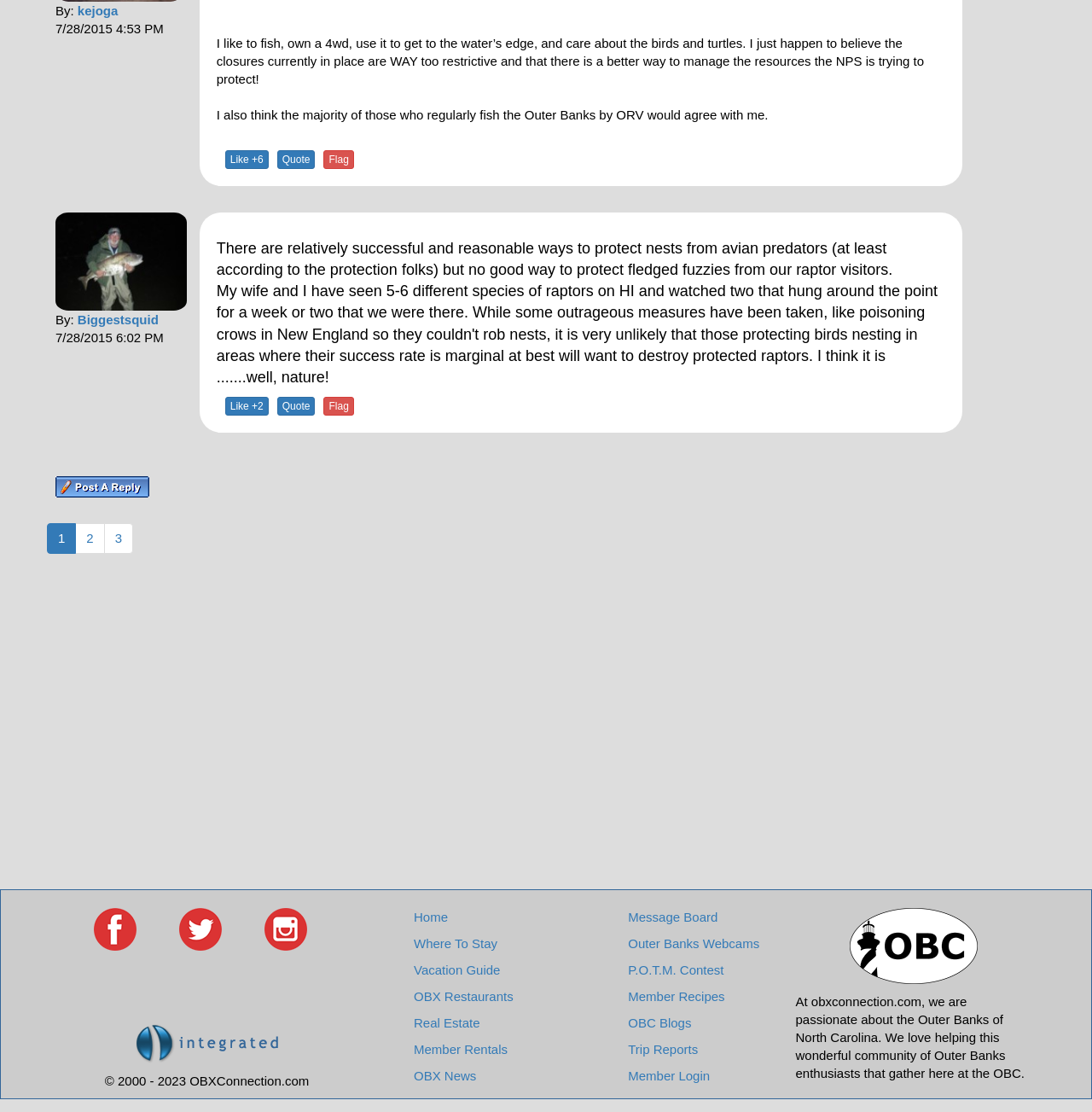Answer the question below in one word or phrase:
How many pages are there in the current thread?

3